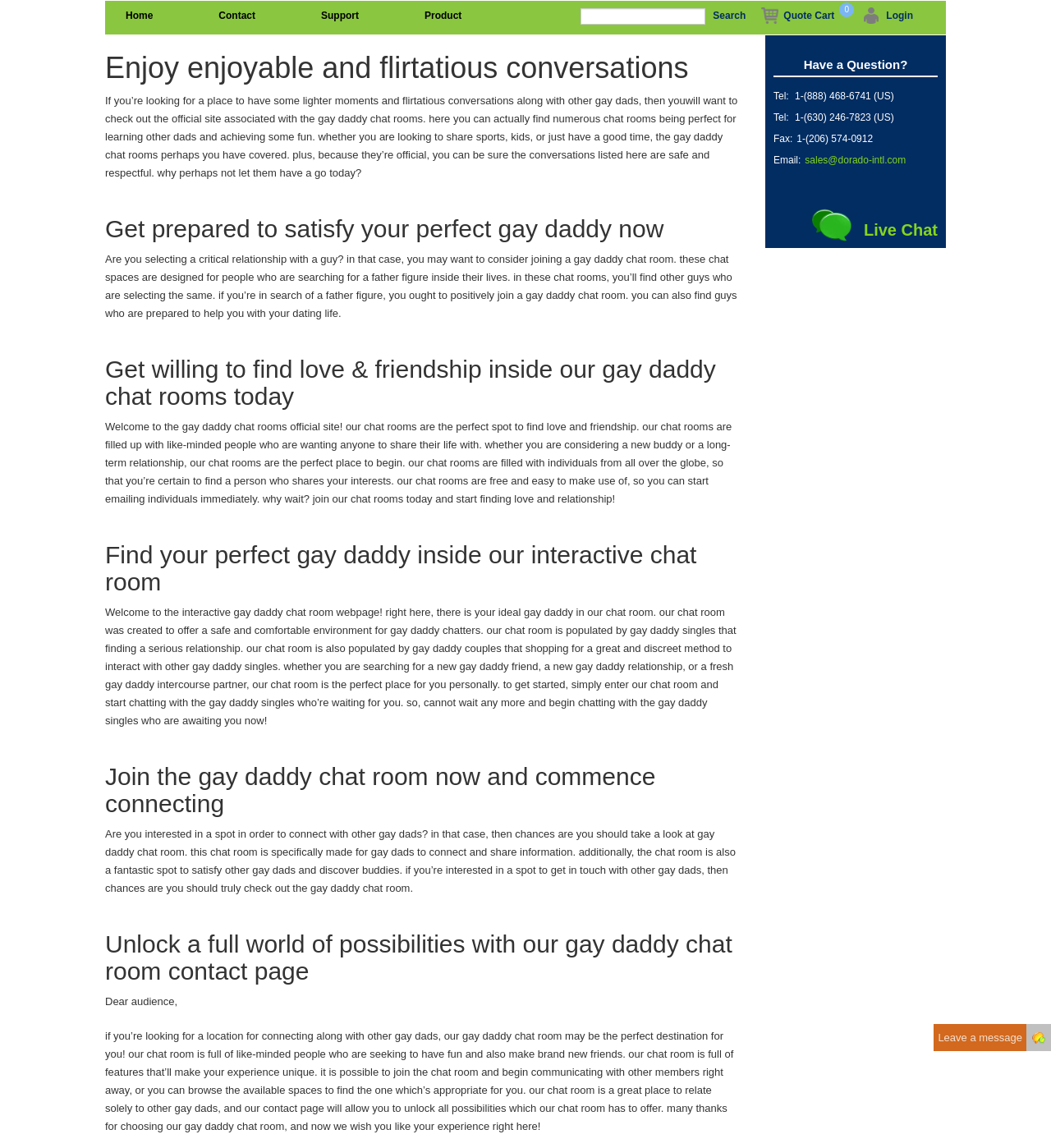How many chat rooms are mentioned on the website?
Answer the question with as much detail as you can, using the image as a reference.

Although the website mentions multiple times that it provides a platform for gay dads to chat, it only specifically mentions one chat room, which is the 'gay daddy chat room'.